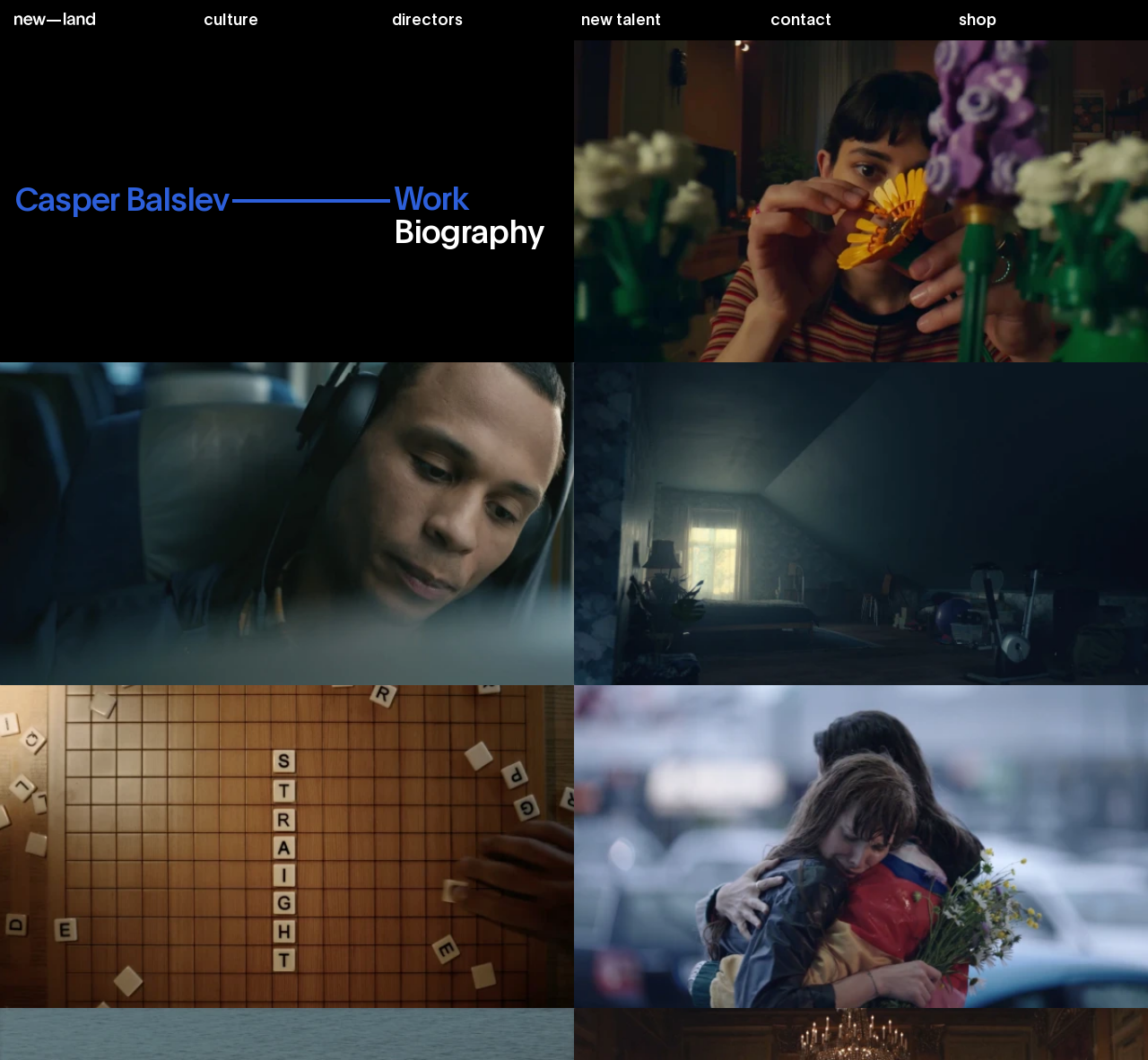Please find the bounding box coordinates of the element that needs to be clicked to perform the following instruction: "go to culture page". The bounding box coordinates should be four float numbers between 0 and 1, represented as [left, top, right, bottom].

[0.177, 0.012, 0.225, 0.026]